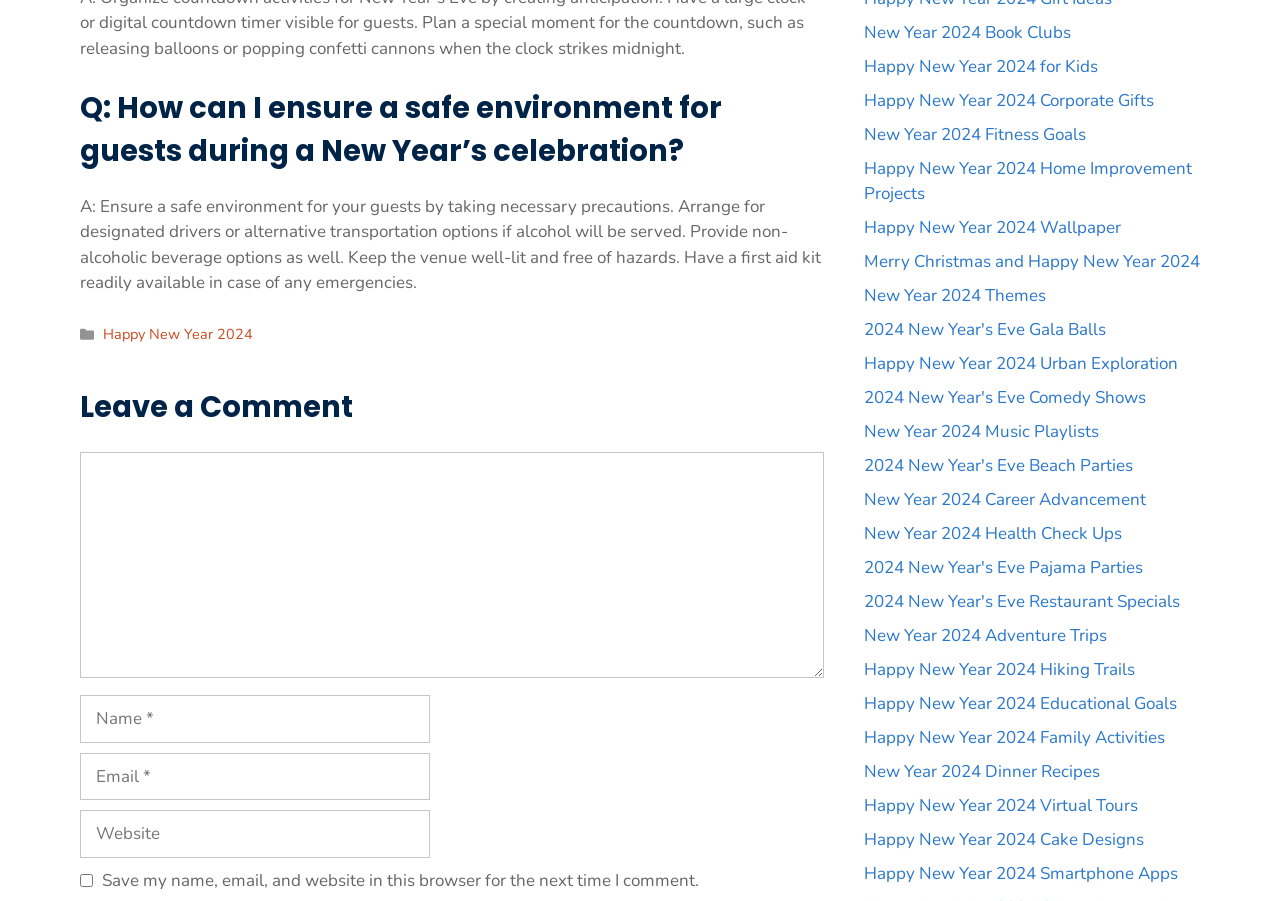Specify the bounding box coordinates for the region that must be clicked to perform the given instruction: "View latest free downloads".

None